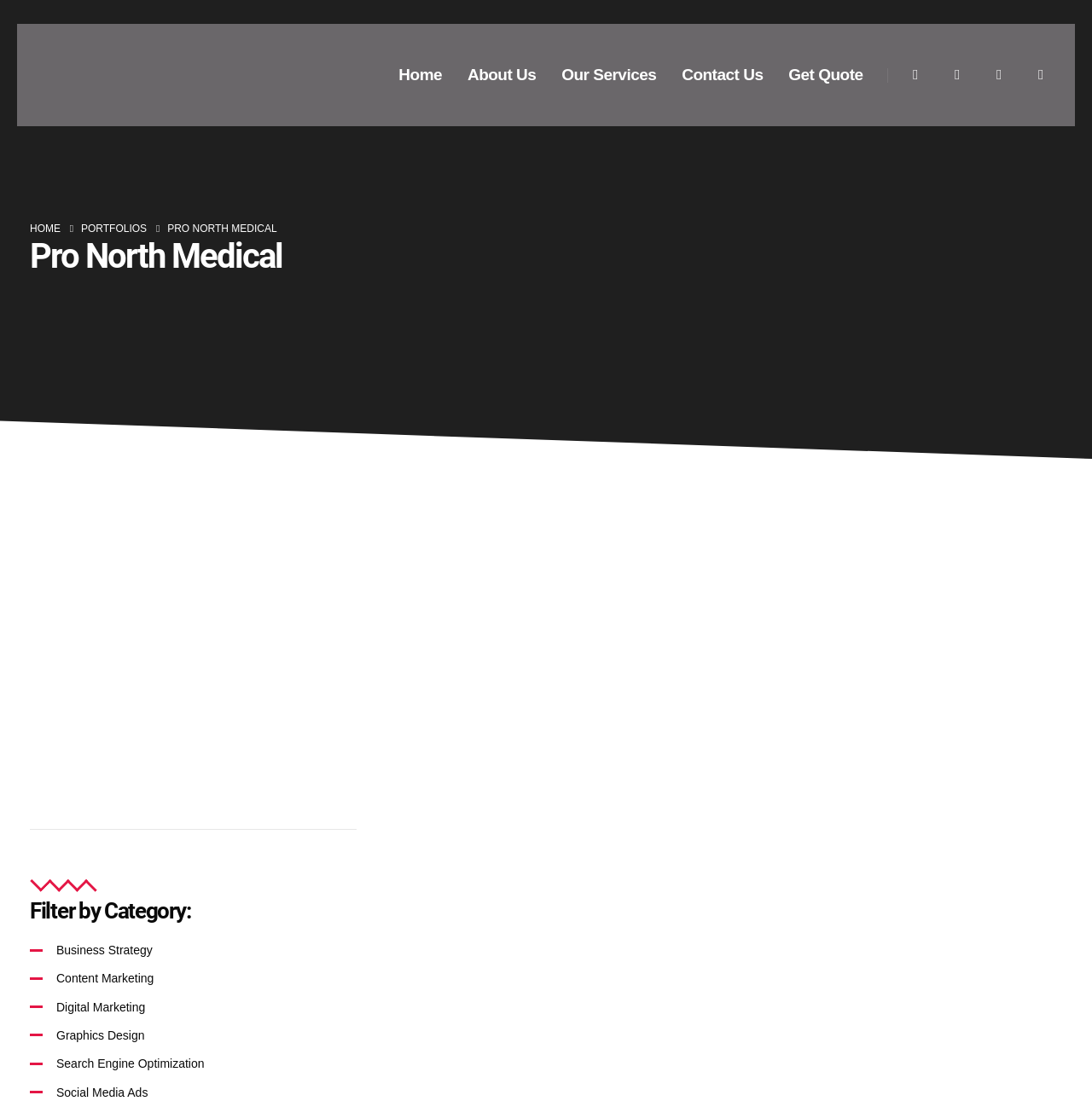What is the name of the medical website?
Using the image as a reference, answer with just one word or a short phrase.

Pro North Medical